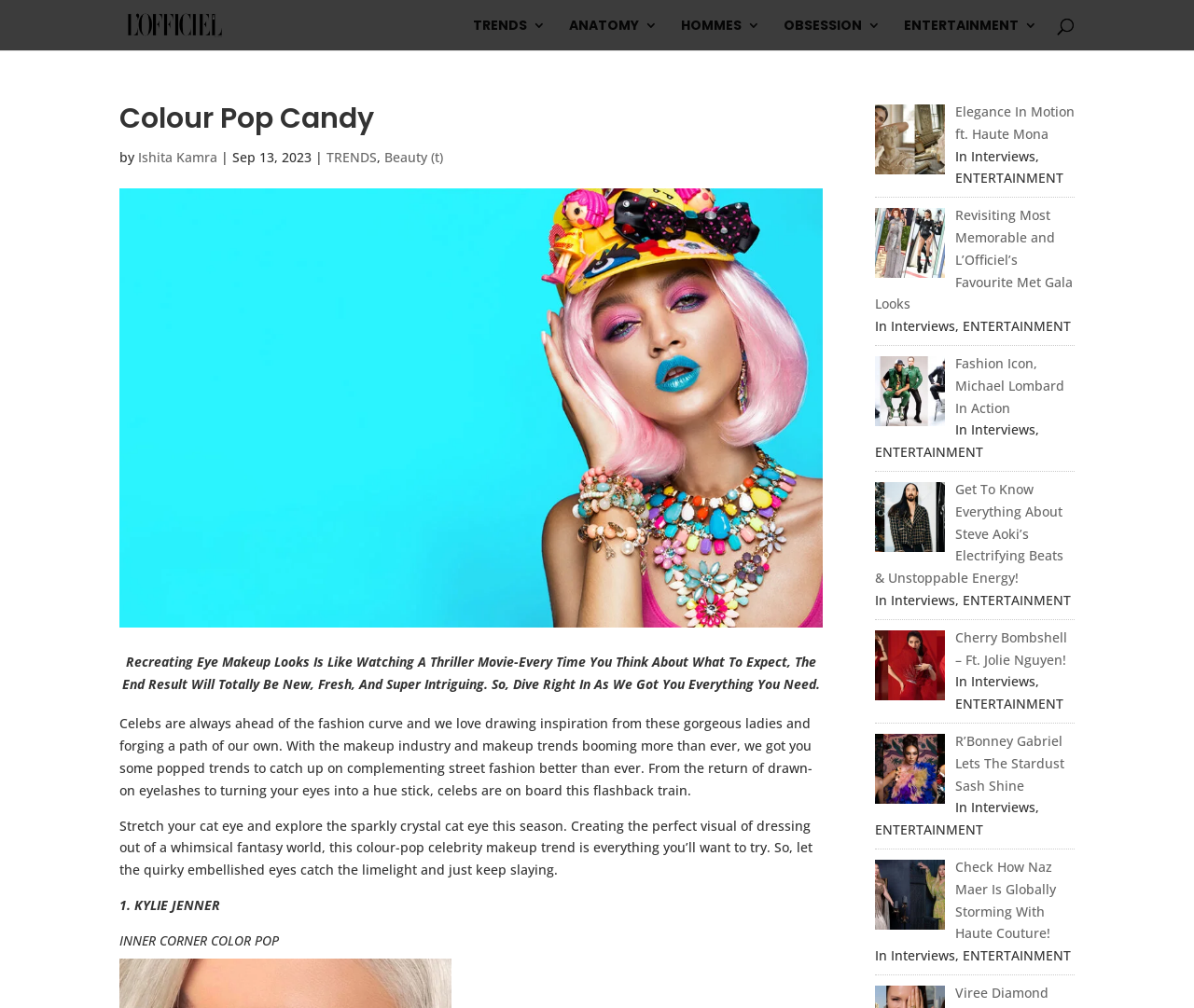Please identify the bounding box coordinates of the element on the webpage that should be clicked to follow this instruction: "Learn more about Steve Aoki's Electrifying Beats & Unstoppable Energy". The bounding box coordinates should be given as four float numbers between 0 and 1, formatted as [left, top, right, bottom].

[0.733, 0.476, 0.89, 0.582]